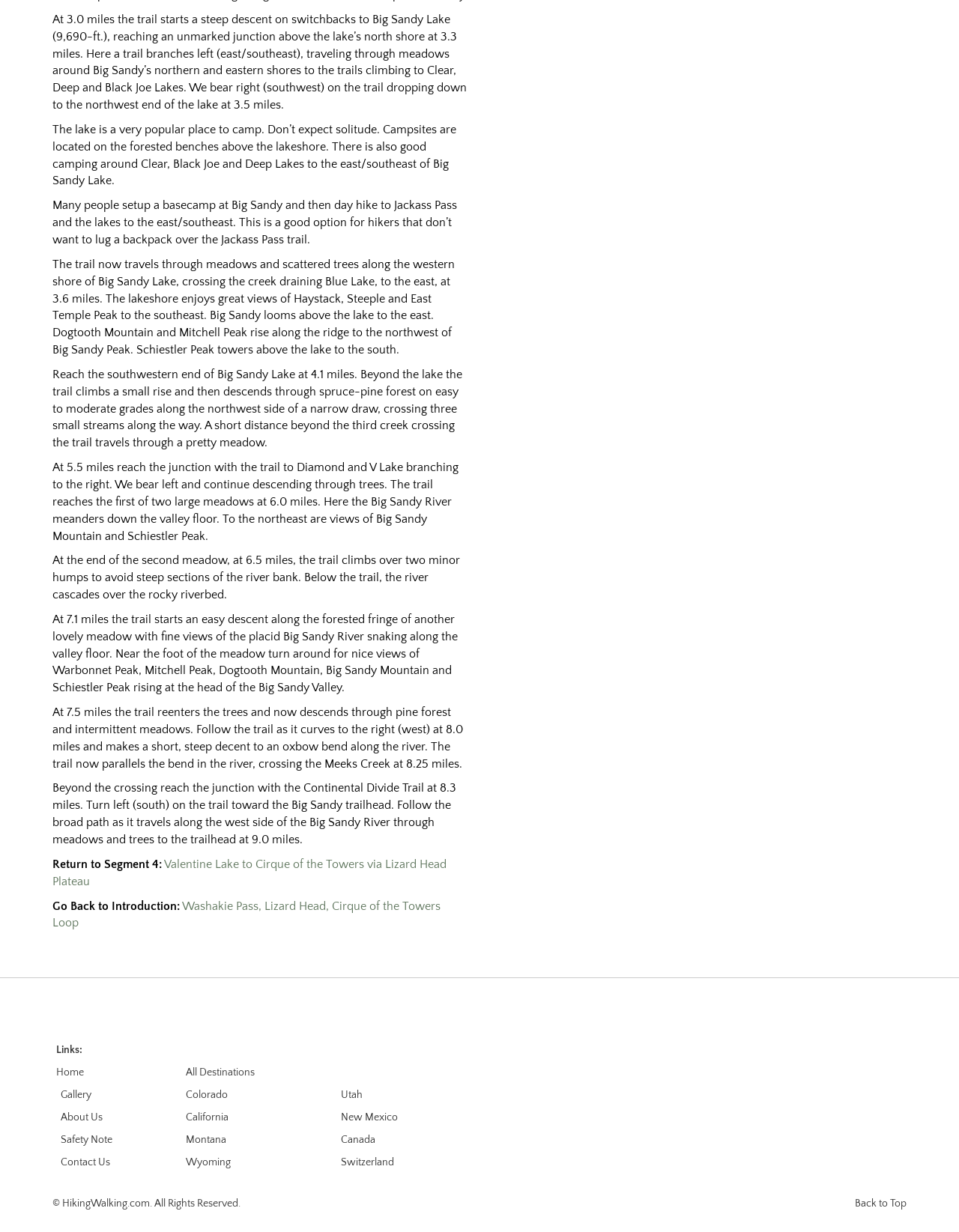Identify the bounding box coordinates of the area you need to click to perform the following instruction: "Click the link to Home".

[0.059, 0.866, 0.088, 0.876]